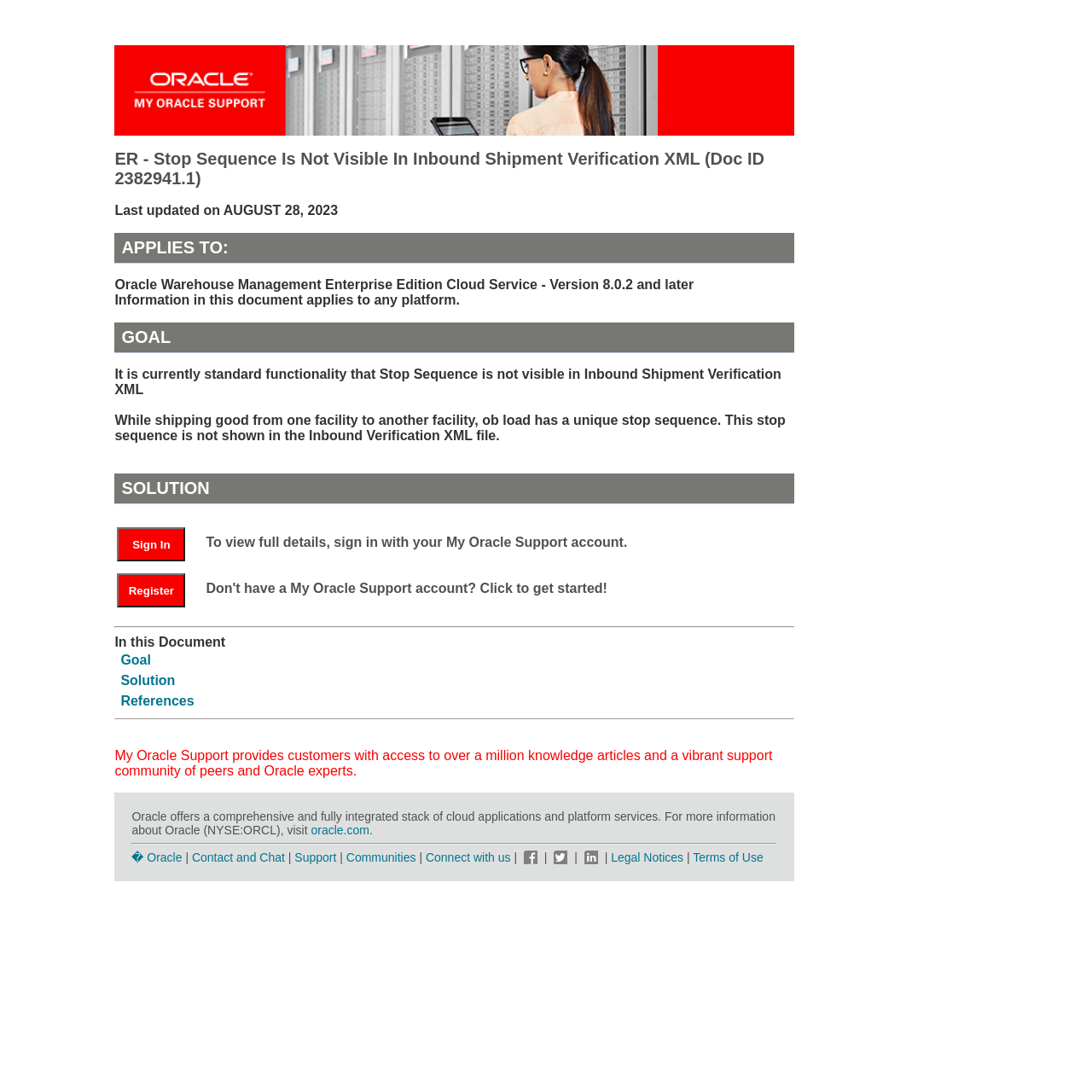What is the version of Oracle Warehouse Management Enterprise Edition Cloud Service affected by this issue?
Please give a detailed and thorough answer to the question, covering all relevant points.

The issue of Stop Sequence not being visible in Inbound Shipment Verification XML affects Oracle Warehouse Management Enterprise Edition Cloud Service - Version 8.0.2 and later, as specified in the document.